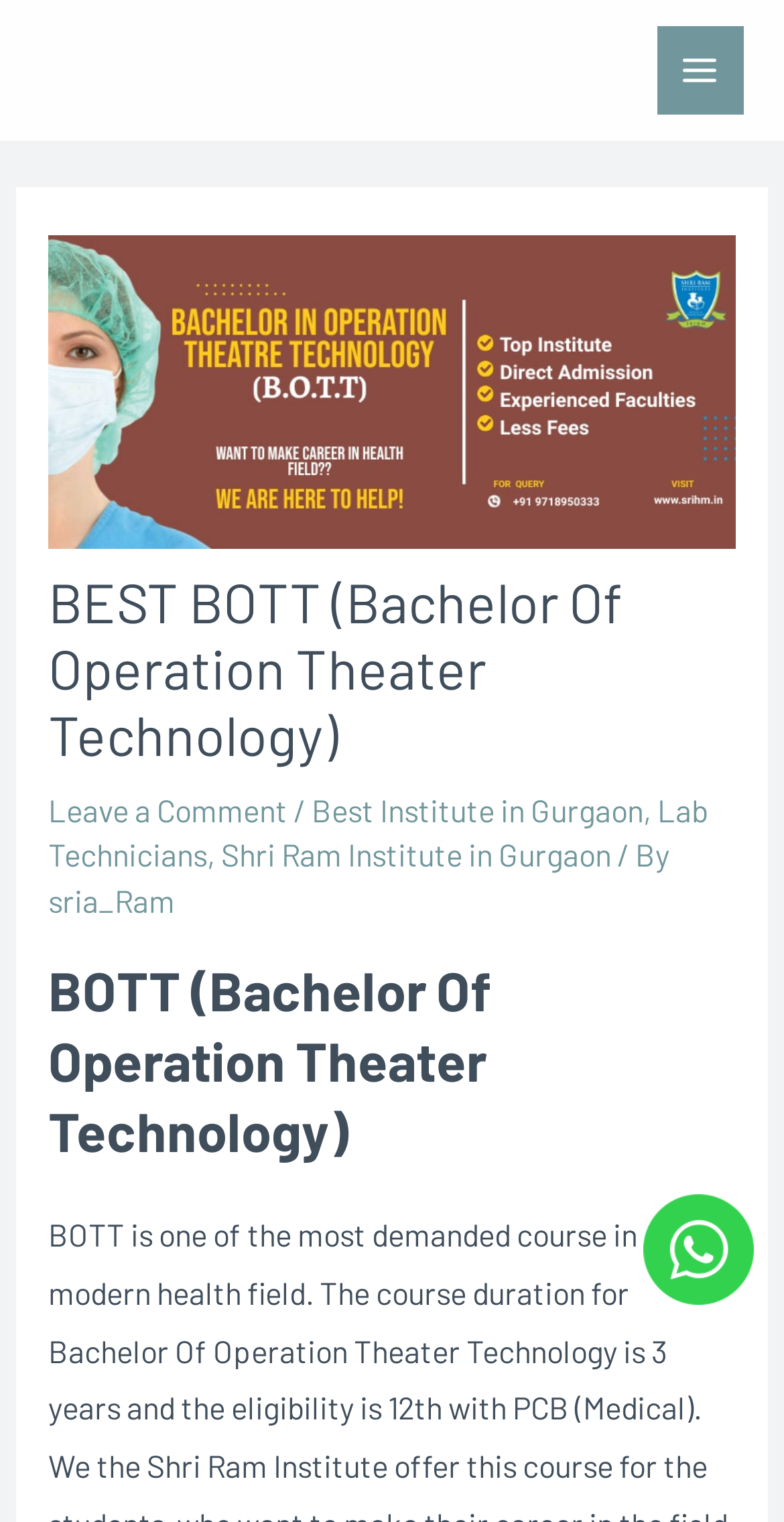Determine the main heading of the webpage and generate its text.

BEST BOTT (Bachelor Of Operation Theater Technology)